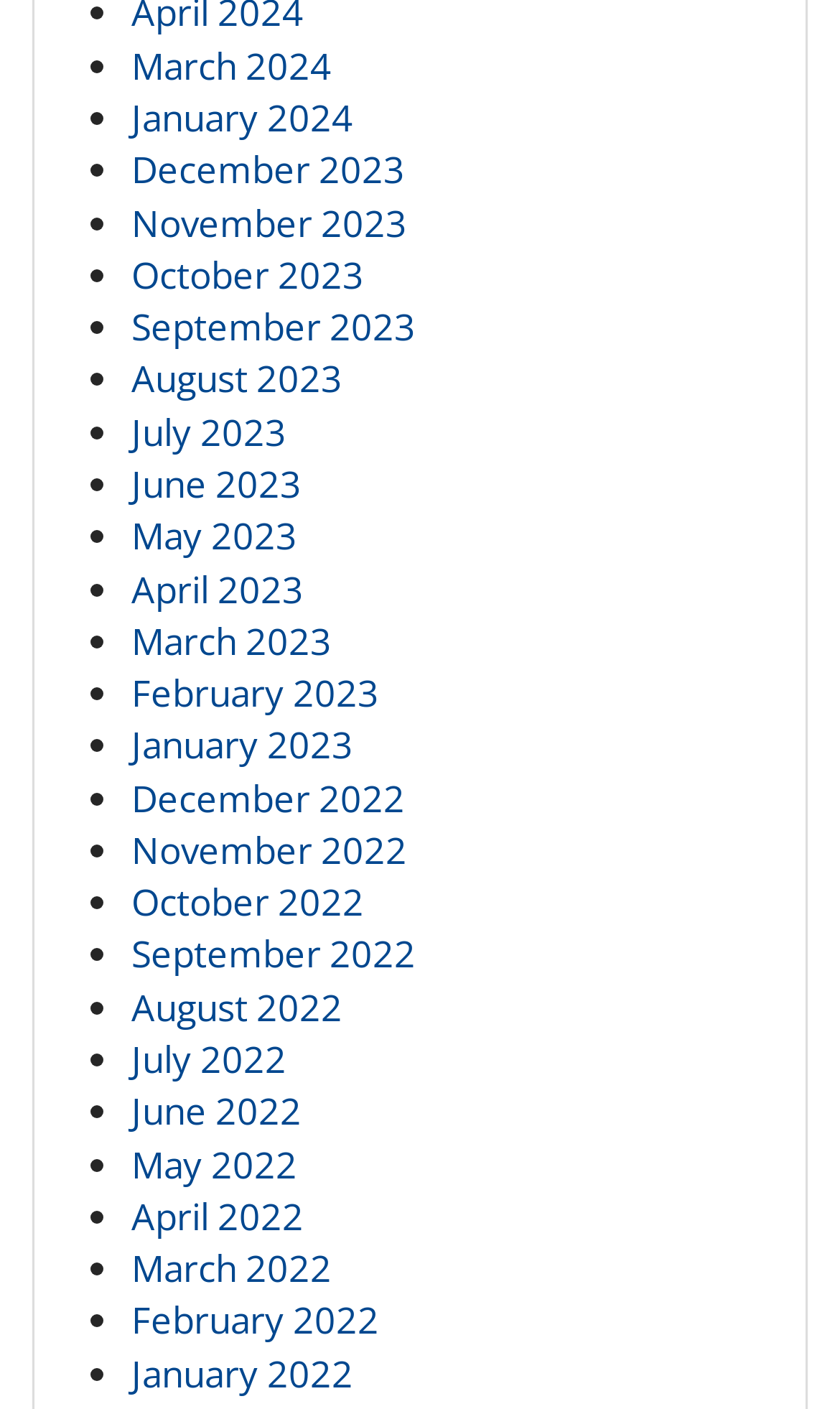Pinpoint the bounding box coordinates of the clickable area needed to execute the instruction: "View November 2023". The coordinates should be specified as four float numbers between 0 and 1, i.e., [left, top, right, bottom].

[0.156, 0.14, 0.485, 0.175]